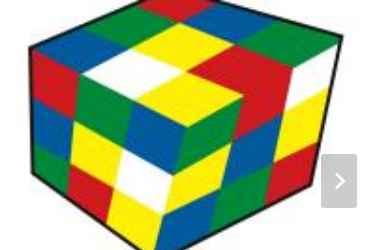What shape is the Rubik's Cube?
Using the image as a reference, answer the question in detail.

The cube appears to be tilted at an angle, adding depth to the visual, emphasizing its geometric structure, which is a classic cube shape.